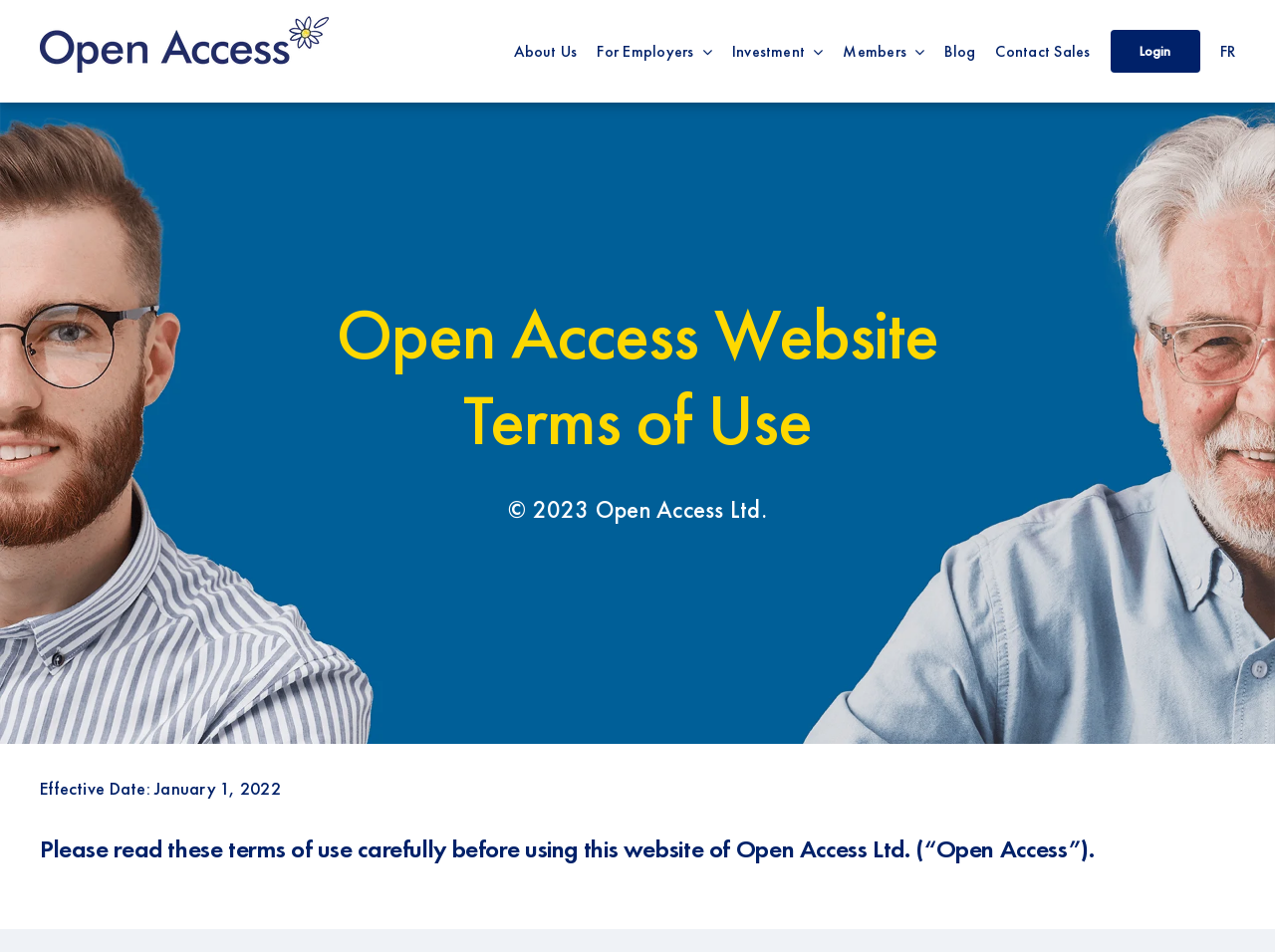Is there a login feature on the website?
Please respond to the question with a detailed and well-explained answer.

I found a link labeled 'Login' in the main menu navigation, which suggests that there is a login feature available on the website.